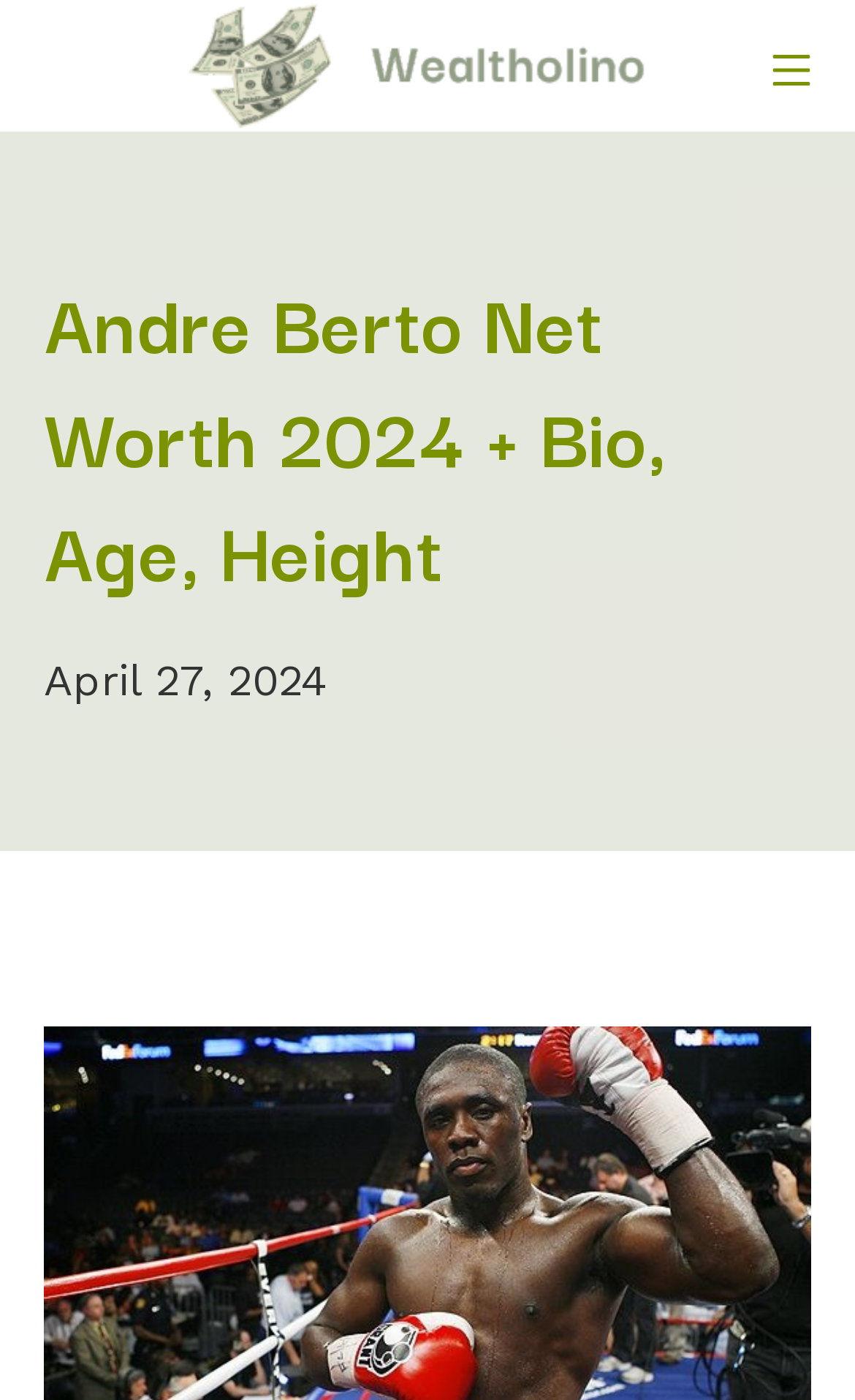Please analyze the image and provide a thorough answer to the question:
What is the date of the latest update?

The date of the latest update can be found in the hero section of the webpage, which is the main content area. There is a link element with the text 'April 27, 2024', which suggests that this is the date of the latest update.